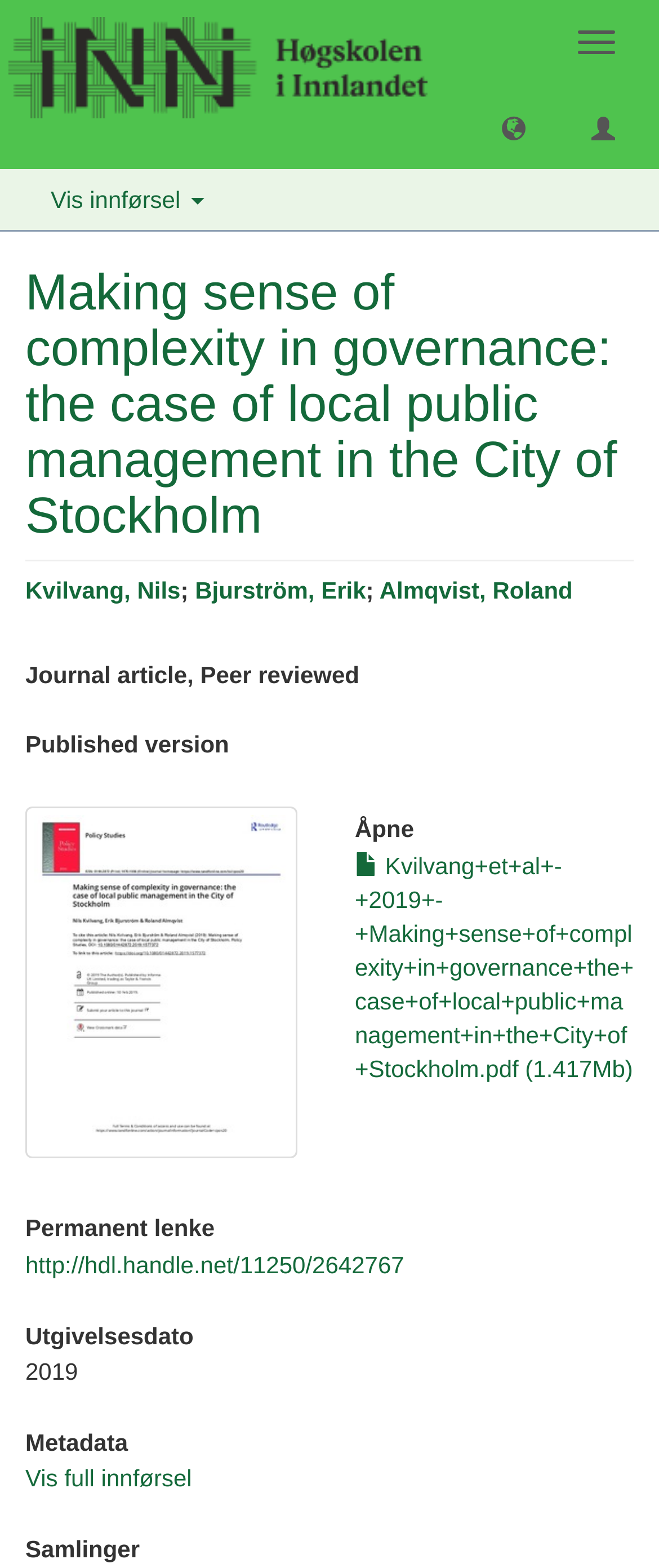How many headings are there? Please answer the question using a single word or phrase based on the image.

7